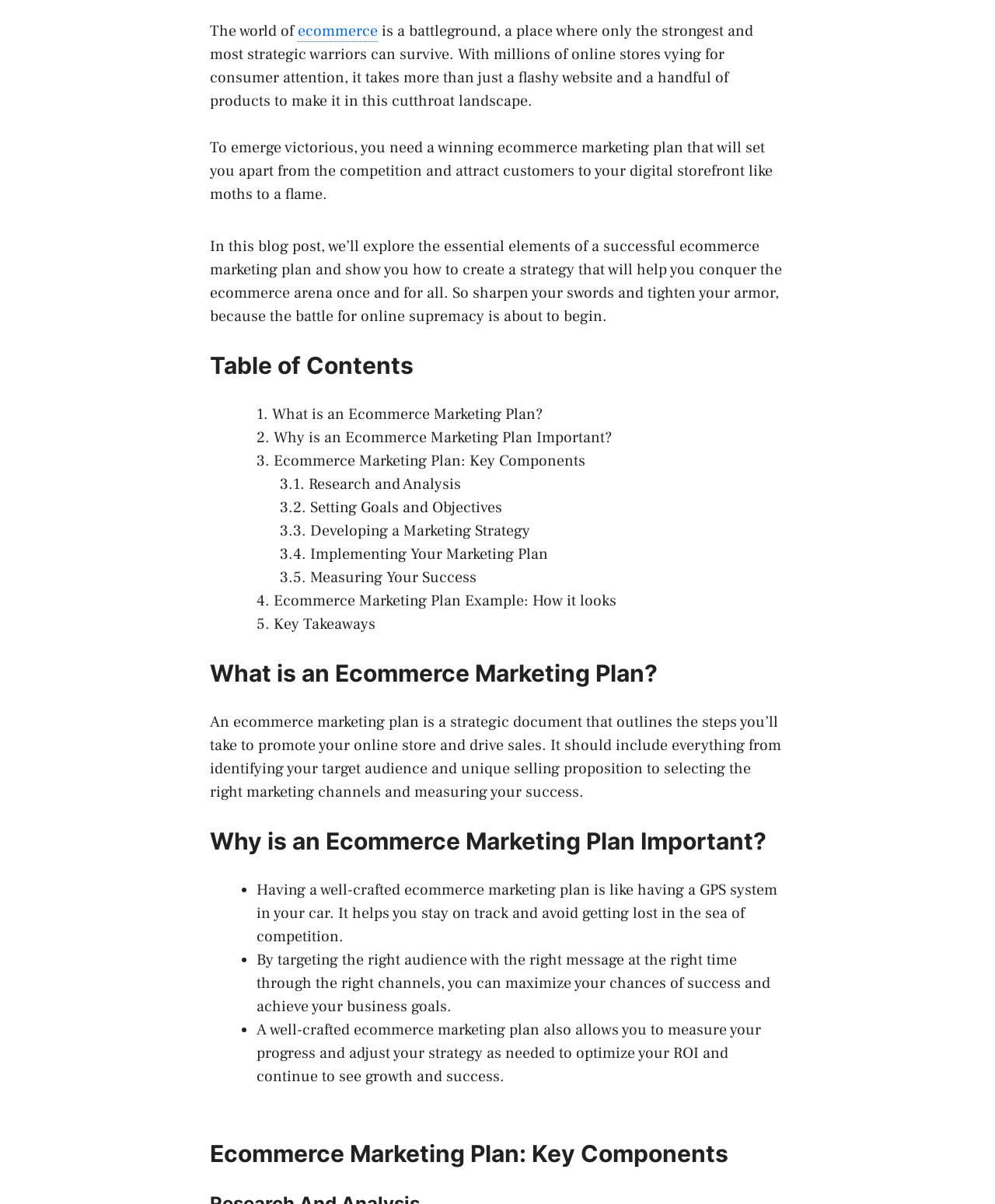Please find the bounding box coordinates of the element that needs to be clicked to perform the following instruction: "View 'Ecommerce Marketing Plan Example: How it looks'". The bounding box coordinates should be four float numbers between 0 and 1, represented as [left, top, right, bottom].

[0.275, 0.491, 0.62, 0.508]